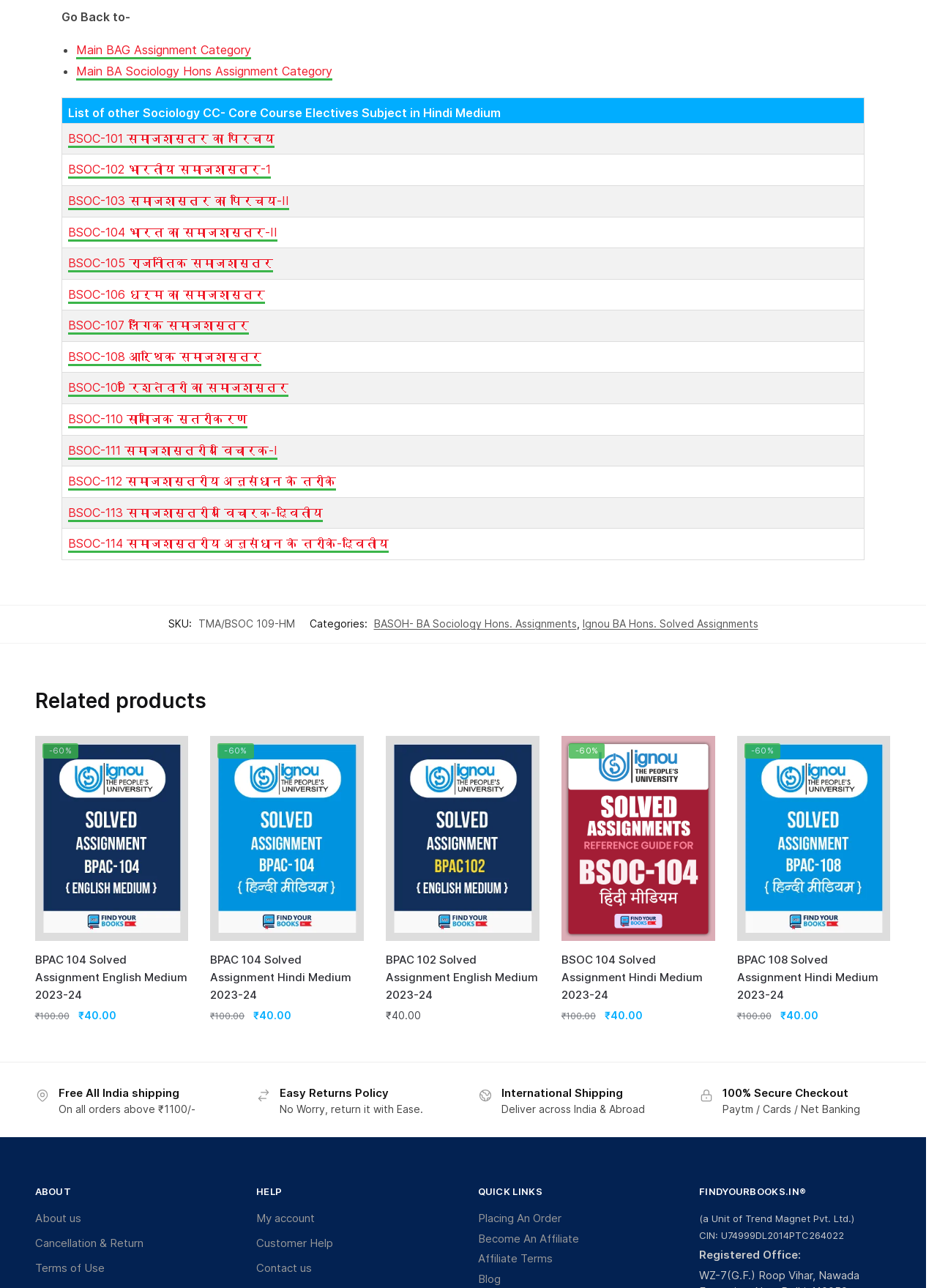Could you specify the bounding box coordinates for the clickable section to complete the following instruction: "View 'BPAC 102 Solved Assignment English Medium 2023-24'"?

[0.412, 0.566, 0.576, 0.725]